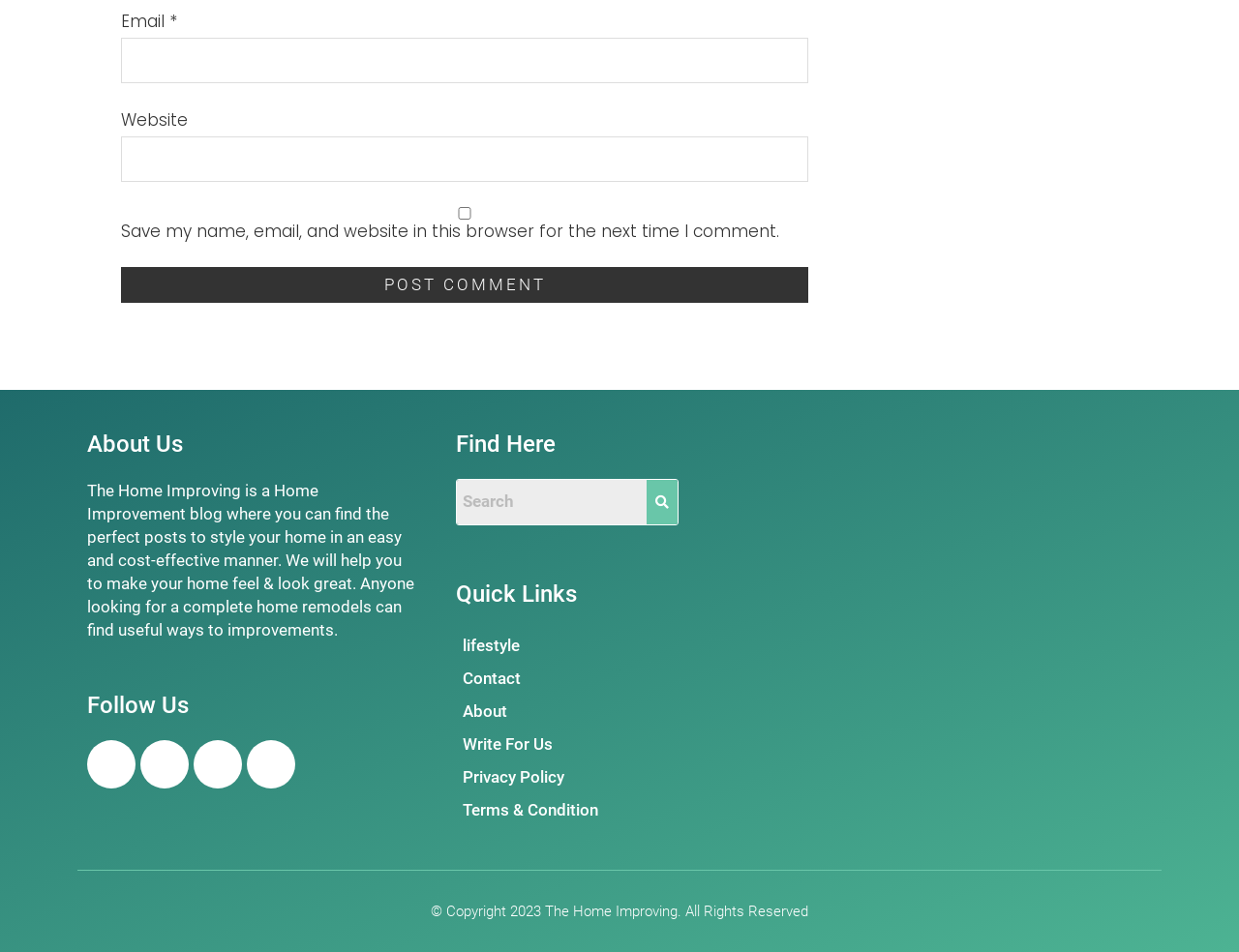Mark the bounding box of the element that matches the following description: "Privacy Policy".

[0.368, 0.798, 0.547, 0.833]